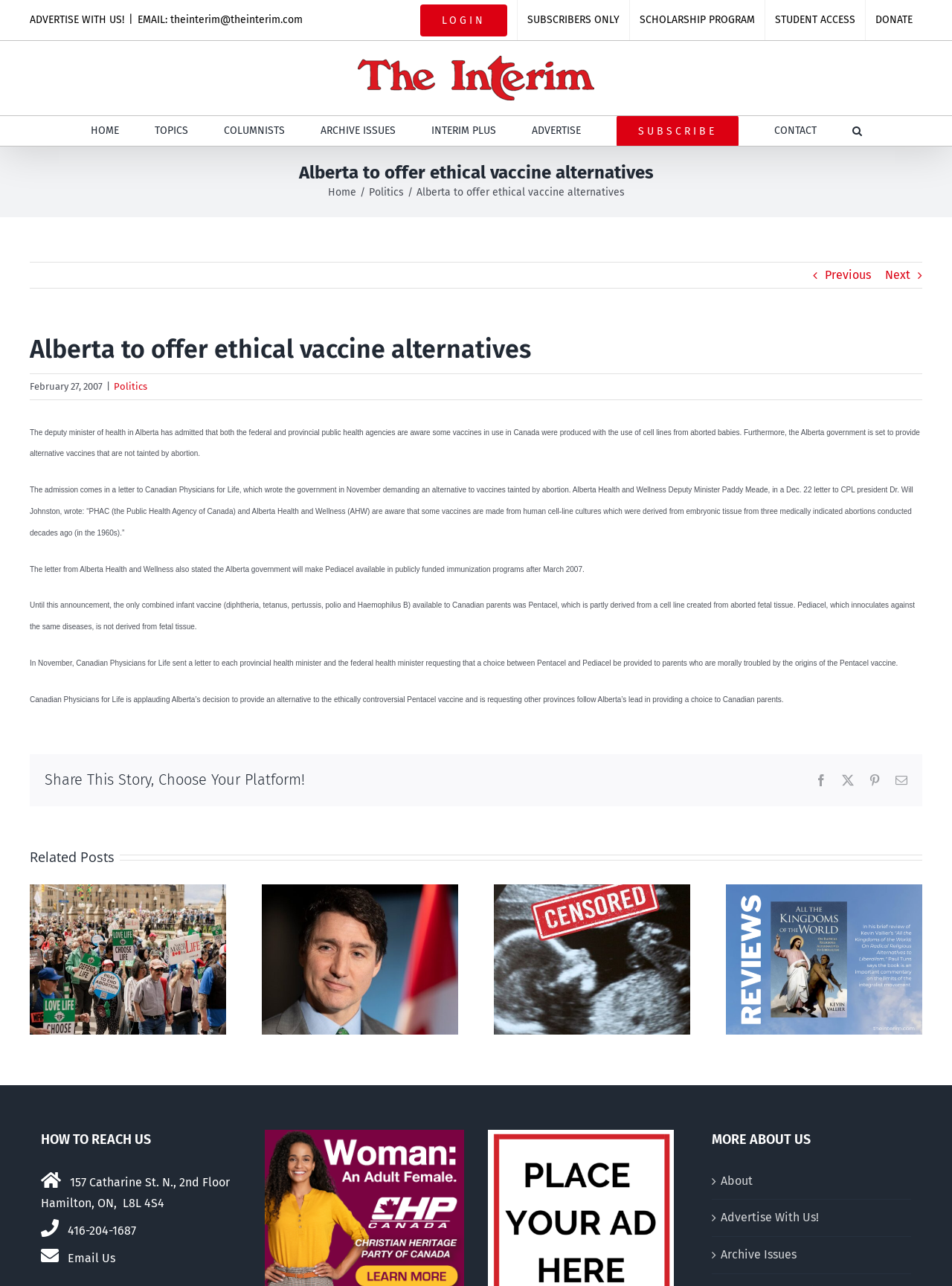Please identify the bounding box coordinates of the element's region that should be clicked to execute the following instruction: "Click the 'Next' link". The bounding box coordinates must be four float numbers between 0 and 1, i.e., [left, top, right, bottom].

[0.93, 0.204, 0.956, 0.224]